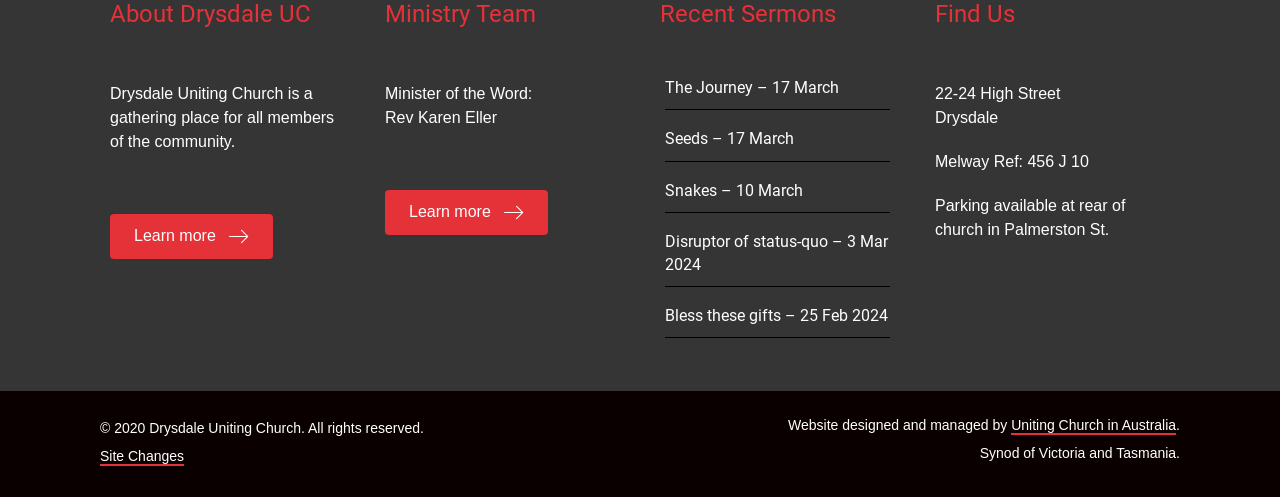What is the purpose of the webpage?
Answer briefly with a single word or phrase based on the image.

To provide information about the church